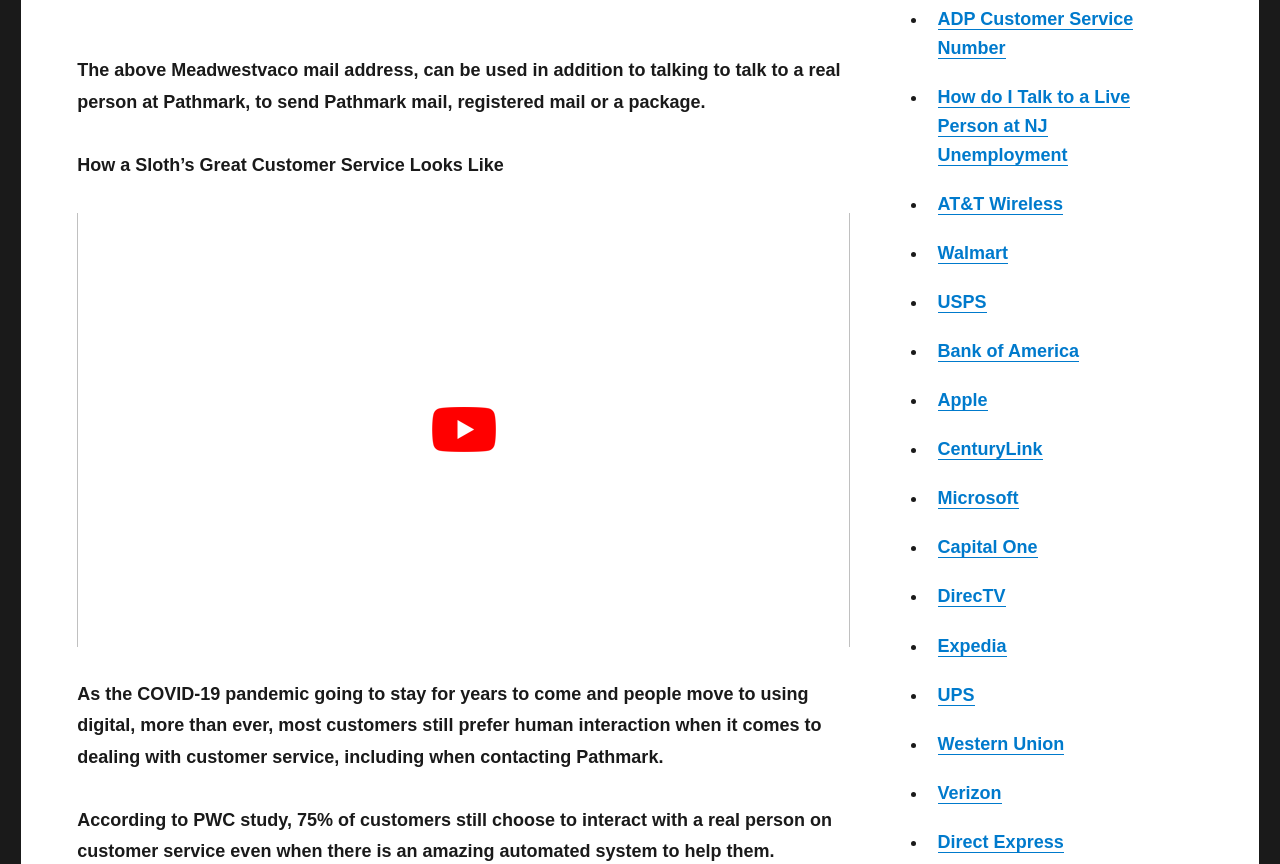Please locate the clickable area by providing the bounding box coordinates to follow this instruction: "go to Walmart".

[0.732, 0.281, 0.787, 0.304]